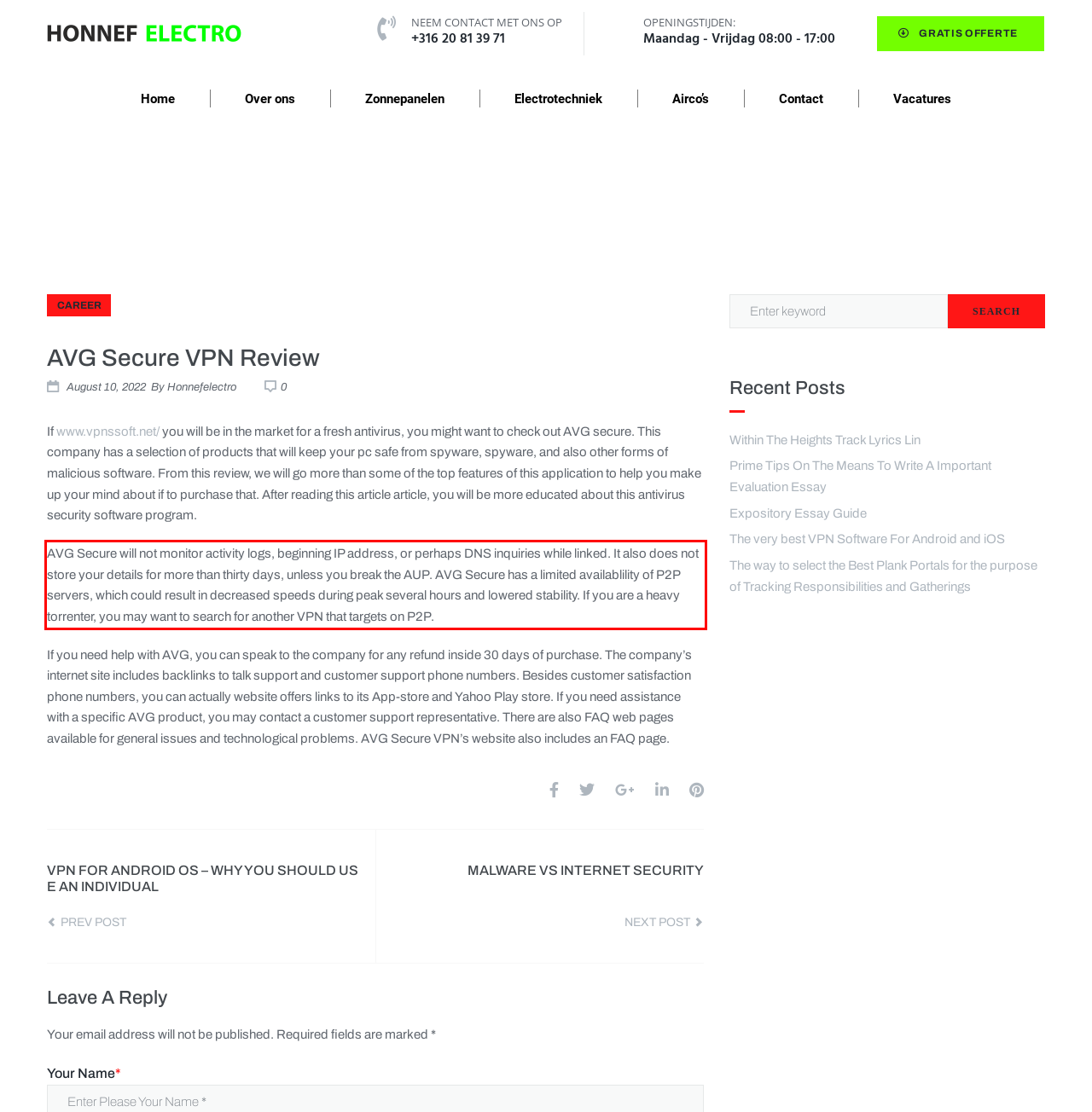Identify and transcribe the text content enclosed by the red bounding box in the given screenshot.

AVG Secure will not monitor activity logs, beginning IP address, or perhaps DNS inquiries while linked. It also does not store your details for more than thirty days, unless you break the AUP. AVG Secure has a limited availablility of P2P servers, which could result in decreased speeds during peak several hours and lowered stability. If you are a heavy torrenter, you may want to search for another VPN that targets on P2P.